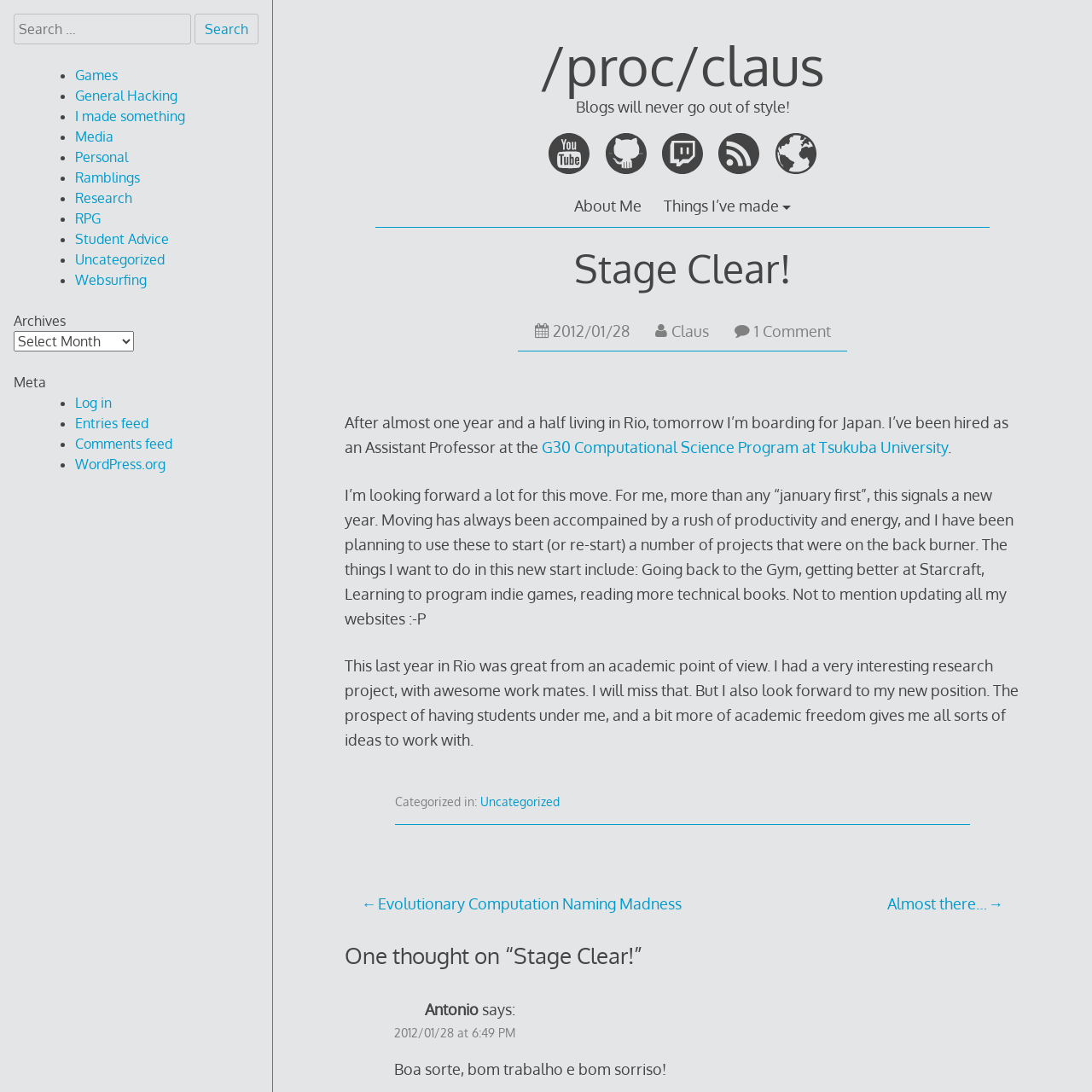Please identify the bounding box coordinates of the area that needs to be clicked to follow this instruction: "Go to About Me page".

[0.526, 0.178, 0.588, 0.199]